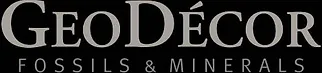What does GeoDécor specialize in?
From the image, provide a succinct answer in one word or a short phrase.

Fossils and minerals